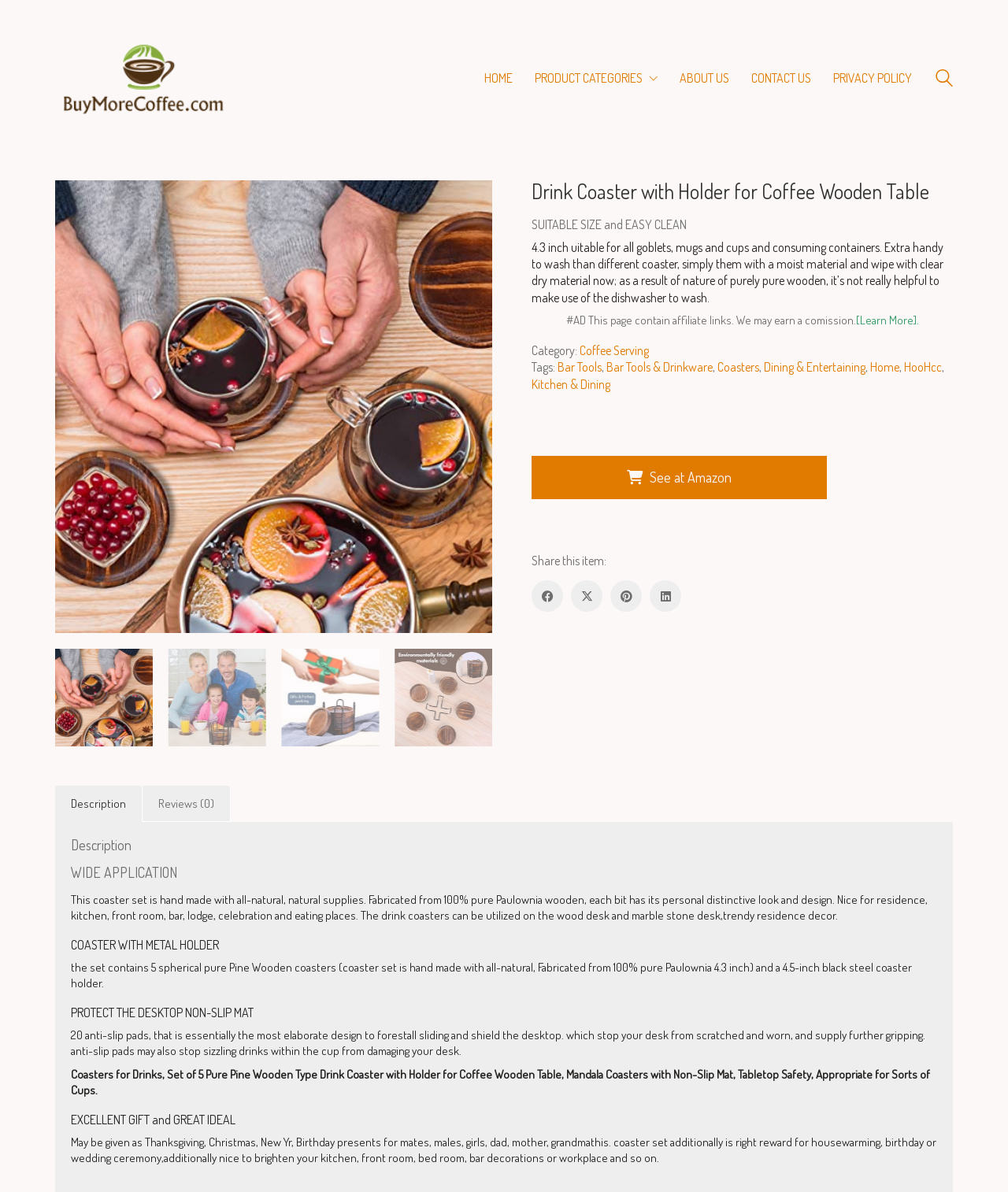Respond to the following query with just one word or a short phrase: 
What is the material of the coaster?

Pure Paulownia wooden